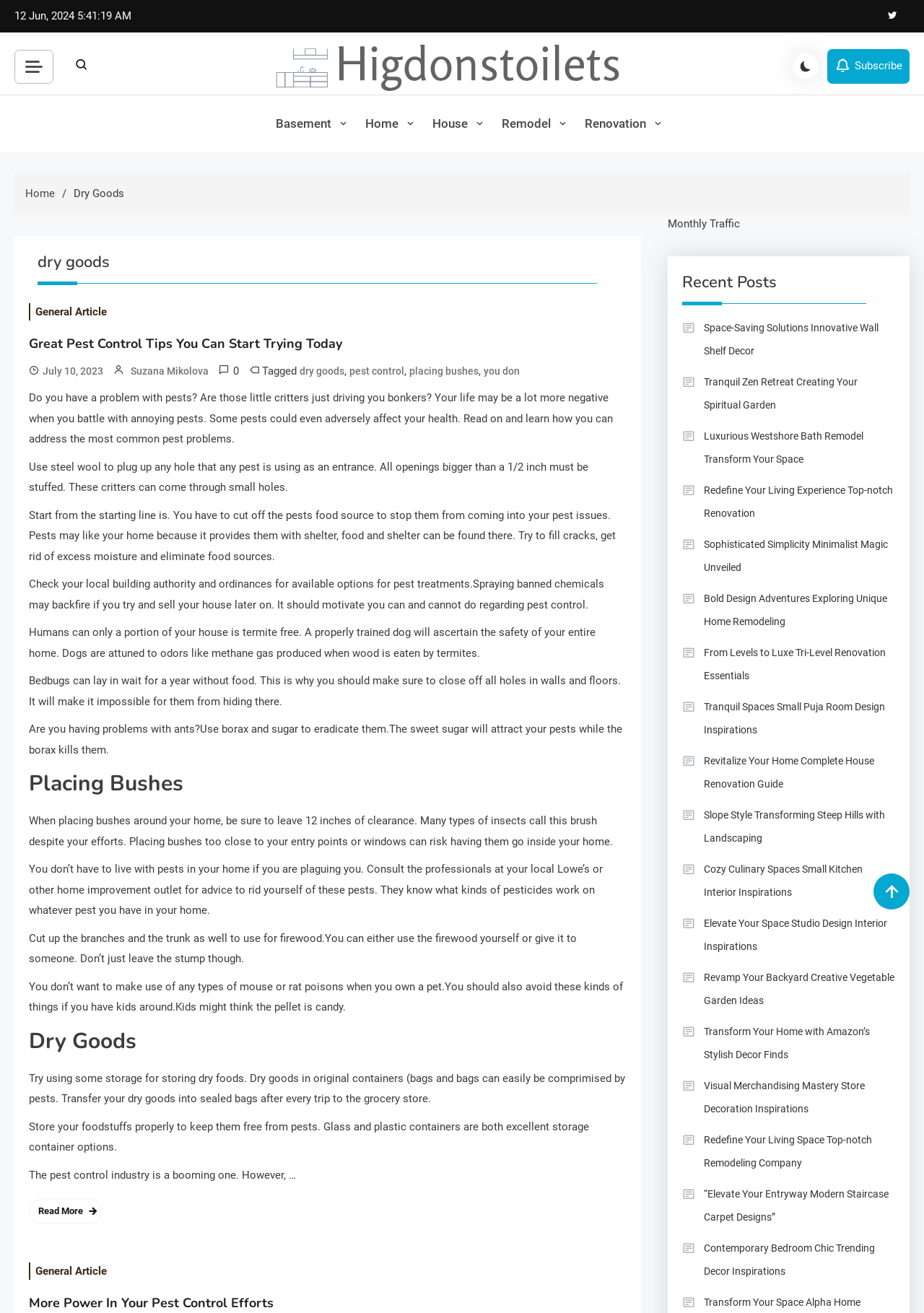Can you find the bounding box coordinates for the element to click on to achieve the instruction: "View the 'Norwood Grand Showflat: A Showcase of Luxury and Innovation' article"?

None